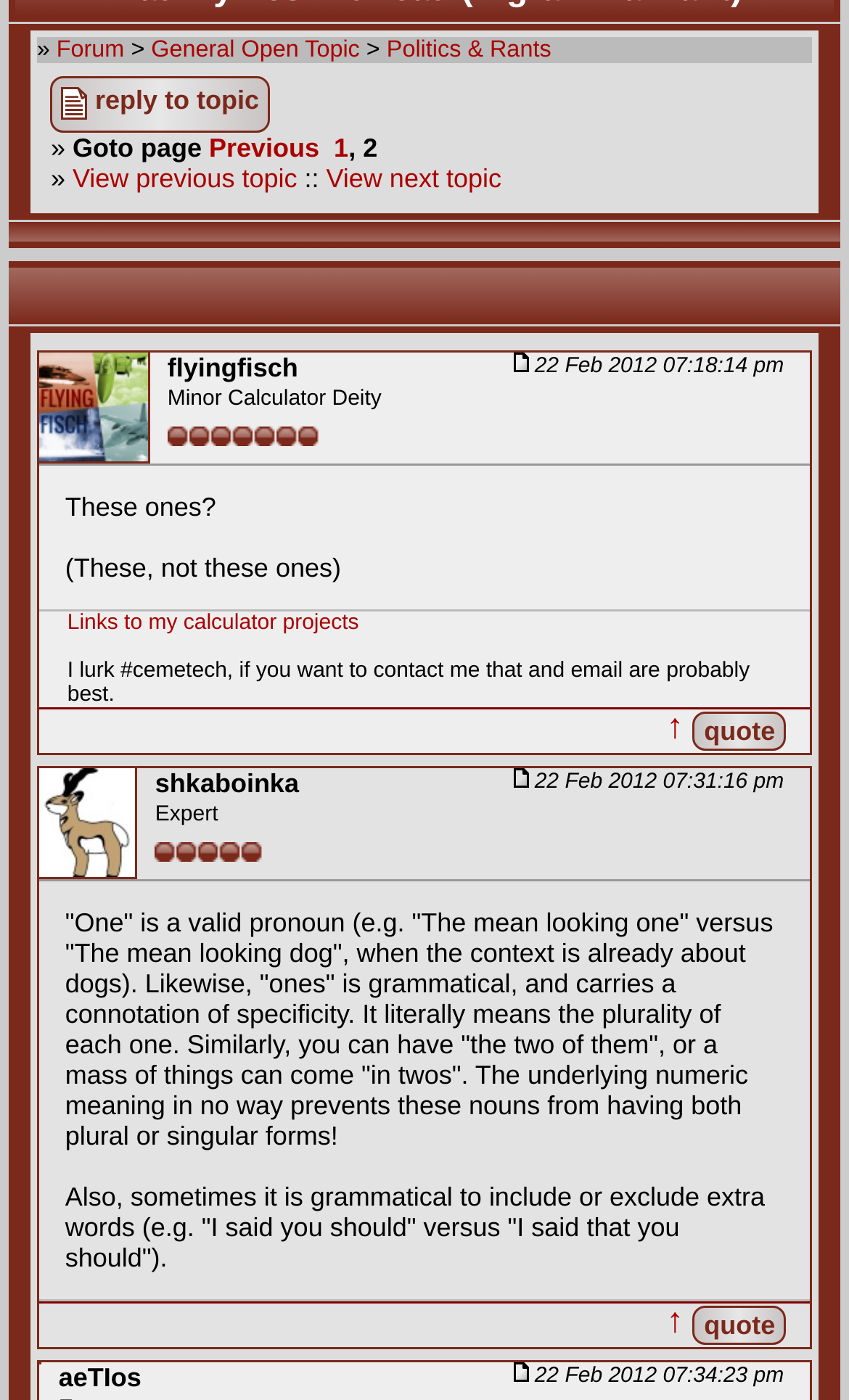Show the bounding box coordinates for the HTML element described as: "sparrowsmetal.bandcamp.com".

None